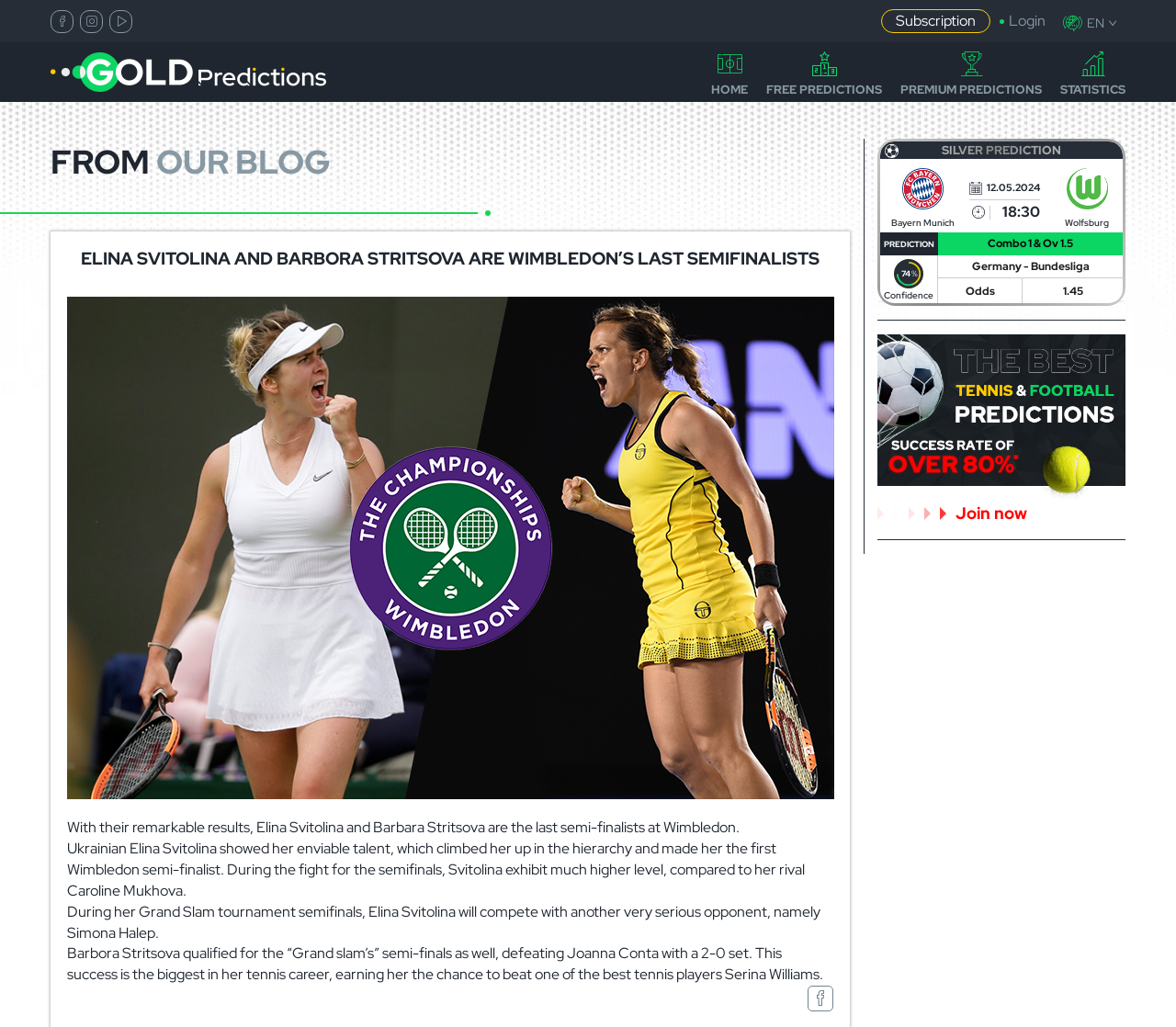Please provide the bounding box coordinate of the region that matches the element description: title="Share on Facebook". Coordinates should be in the format (top-left x, top-left y, bottom-right x, bottom-right y) and all values should be between 0 and 1.

[0.687, 0.96, 0.709, 0.985]